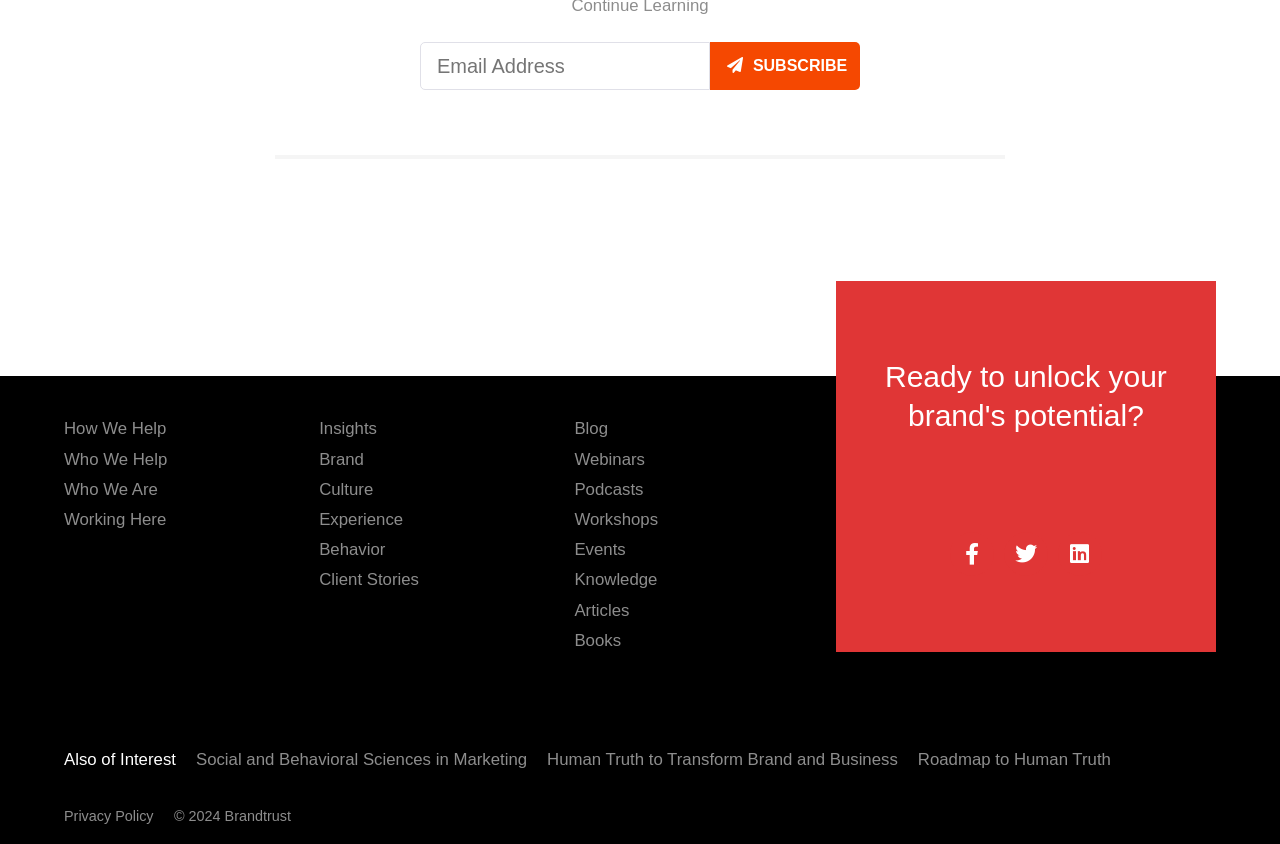What is the main theme of the links on the left side?
Answer the question with just one word or phrase using the image.

About the company